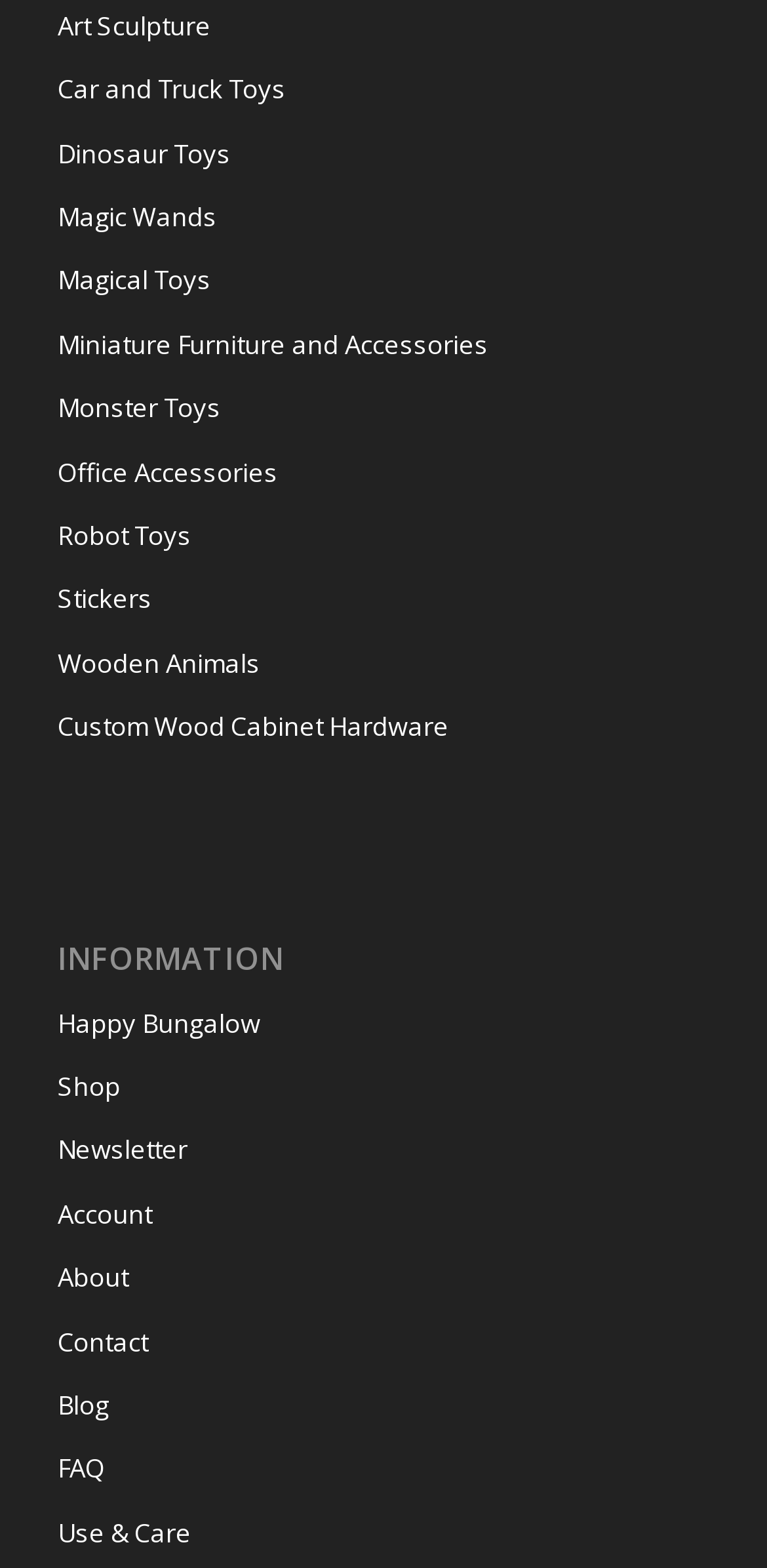Answer the following in one word or a short phrase: 
What is the category of the link 'Miniature Furniture and Accessories'?

Toys